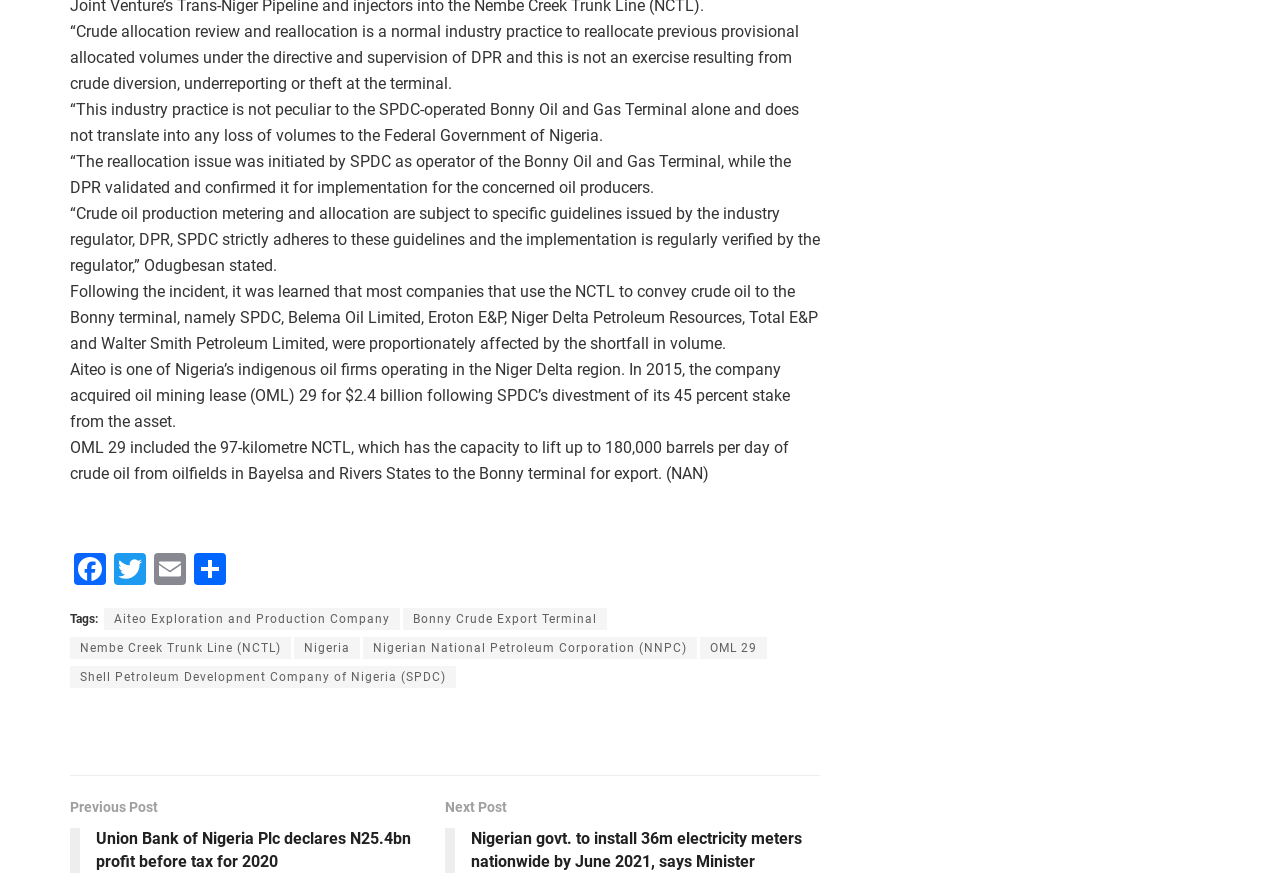Indicate the bounding box coordinates of the element that needs to be clicked to satisfy the following instruction: "Read the previous post". The coordinates should be four float numbers between 0 and 1, i.e., [left, top, right, bottom].

[0.055, 0.891, 0.348, 0.989]